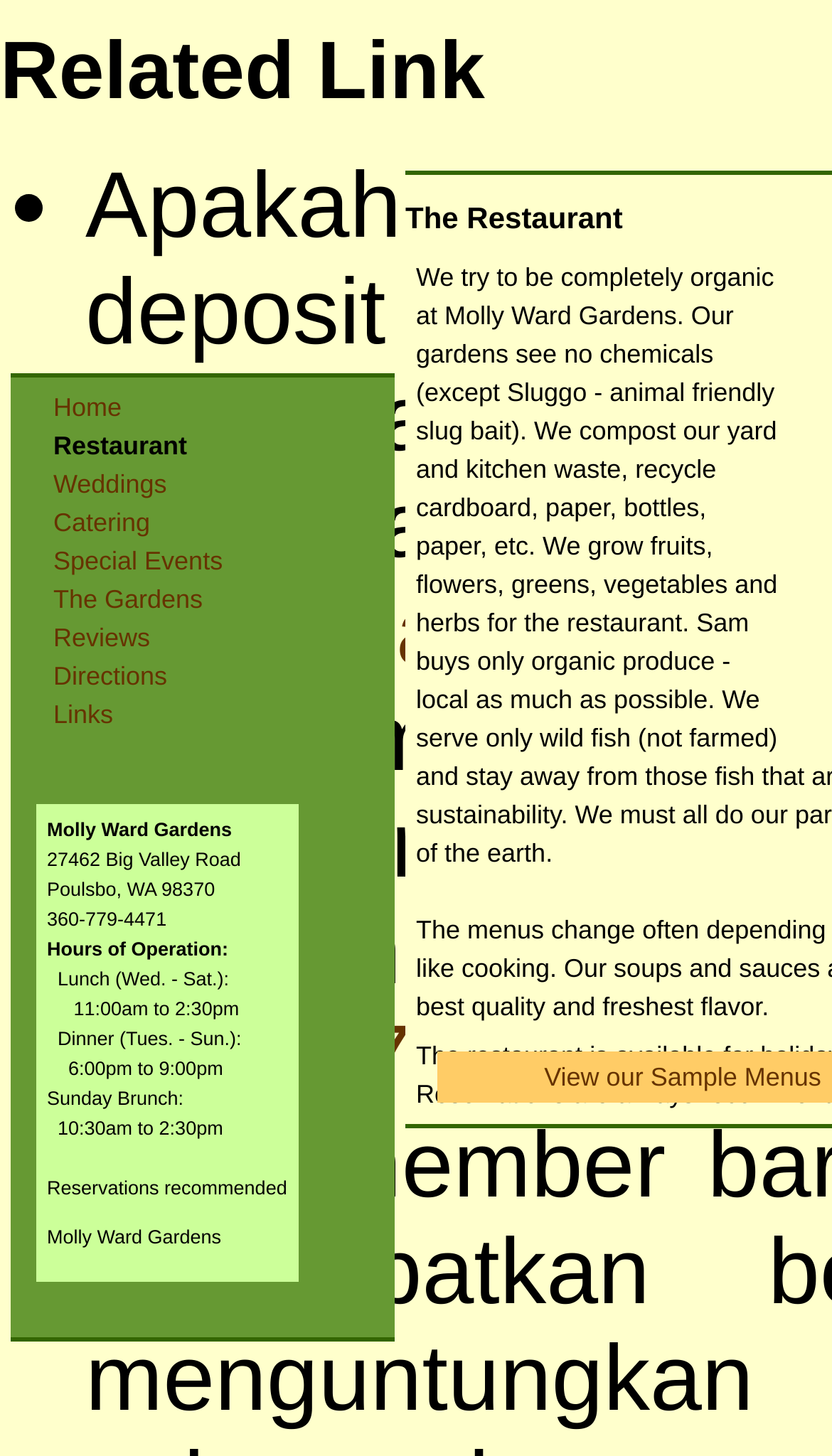Please specify the bounding box coordinates of the clickable region to carry out the following instruction: "View our Sample Menus". The coordinates should be four float numbers between 0 and 1, in the format [left, top, right, bottom].

[0.654, 0.73, 0.987, 0.75]